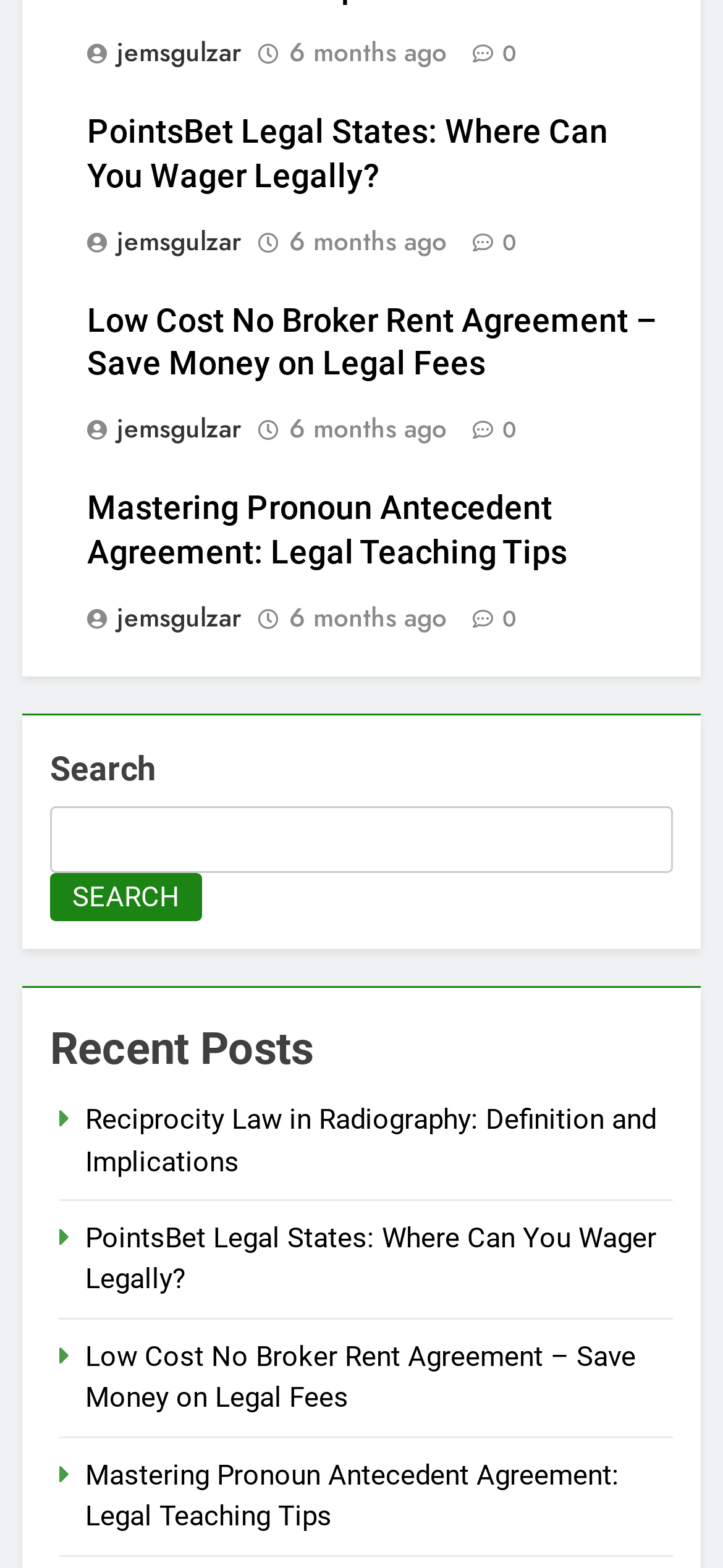Find the bounding box coordinates of the clickable area required to complete the following action: "View the Painting Services".

None